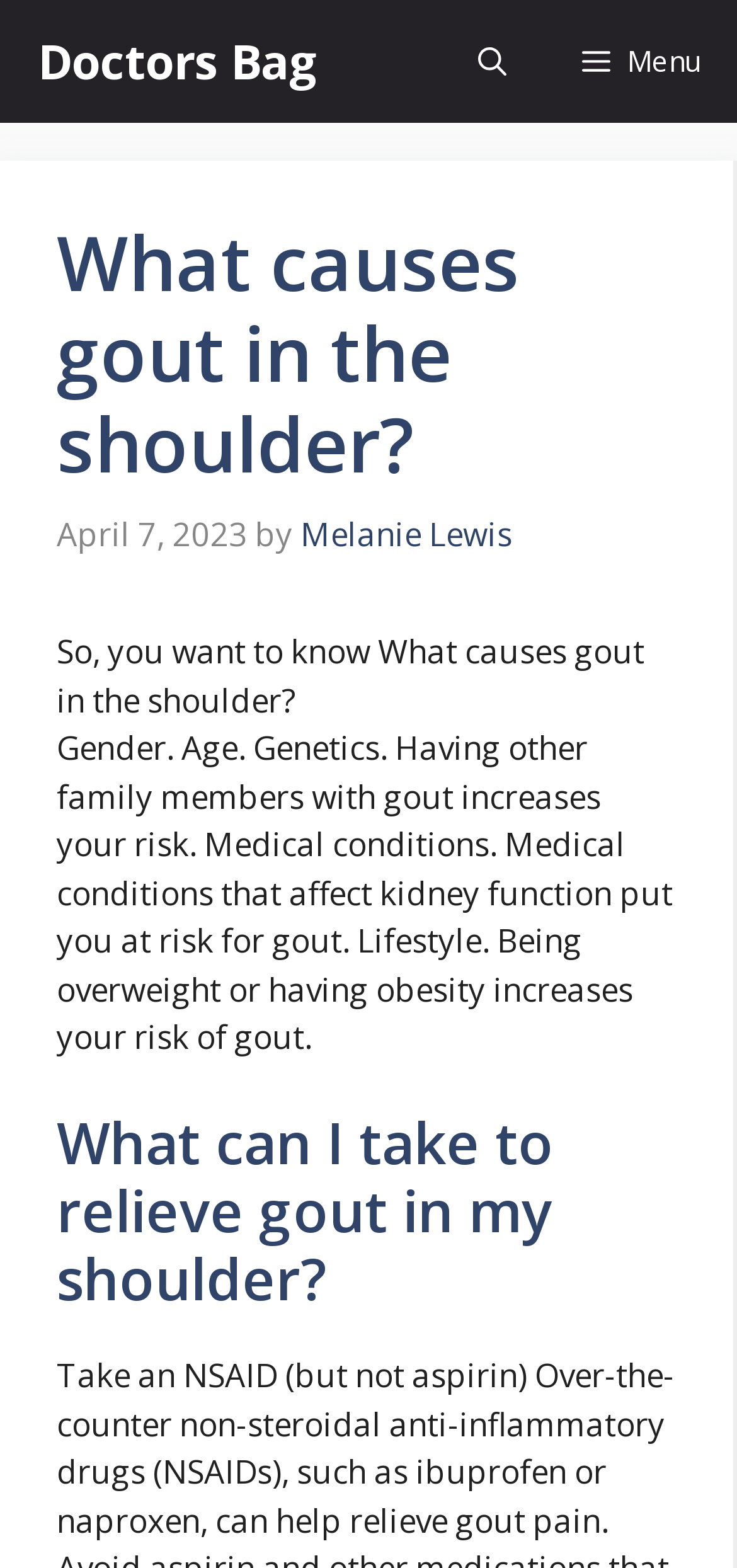Bounding box coordinates are specified in the format (top-left x, top-left y, bottom-right x, bottom-right y). All values are floating point numbers bounded between 0 and 1. Please provide the bounding box coordinate of the region this sentence describes: Menu

[0.738, 0.0, 1.0, 0.078]